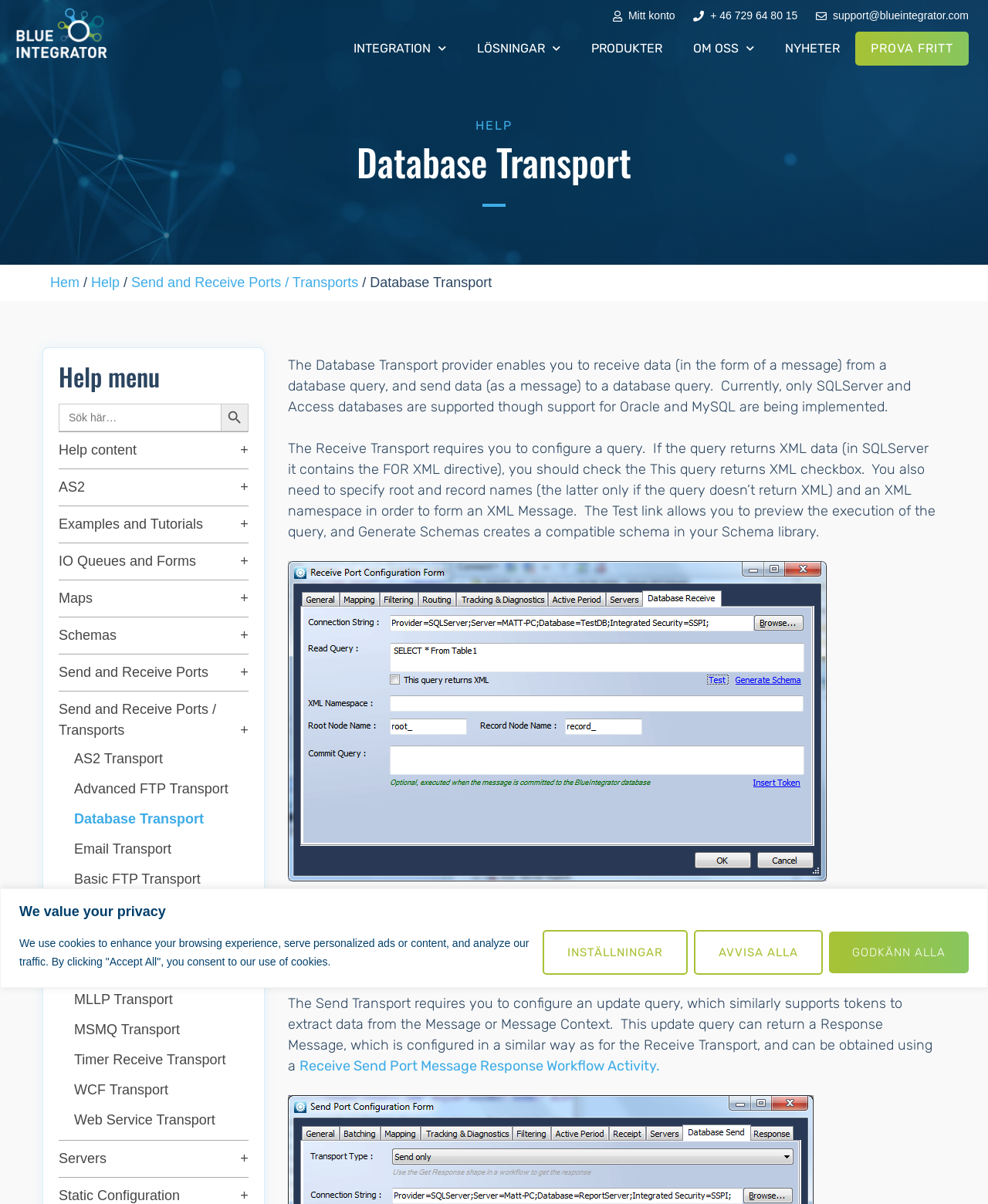Given the description "Send and Receive Ports", determine the bounding box of the corresponding UI element.

[0.059, 0.543, 0.251, 0.574]